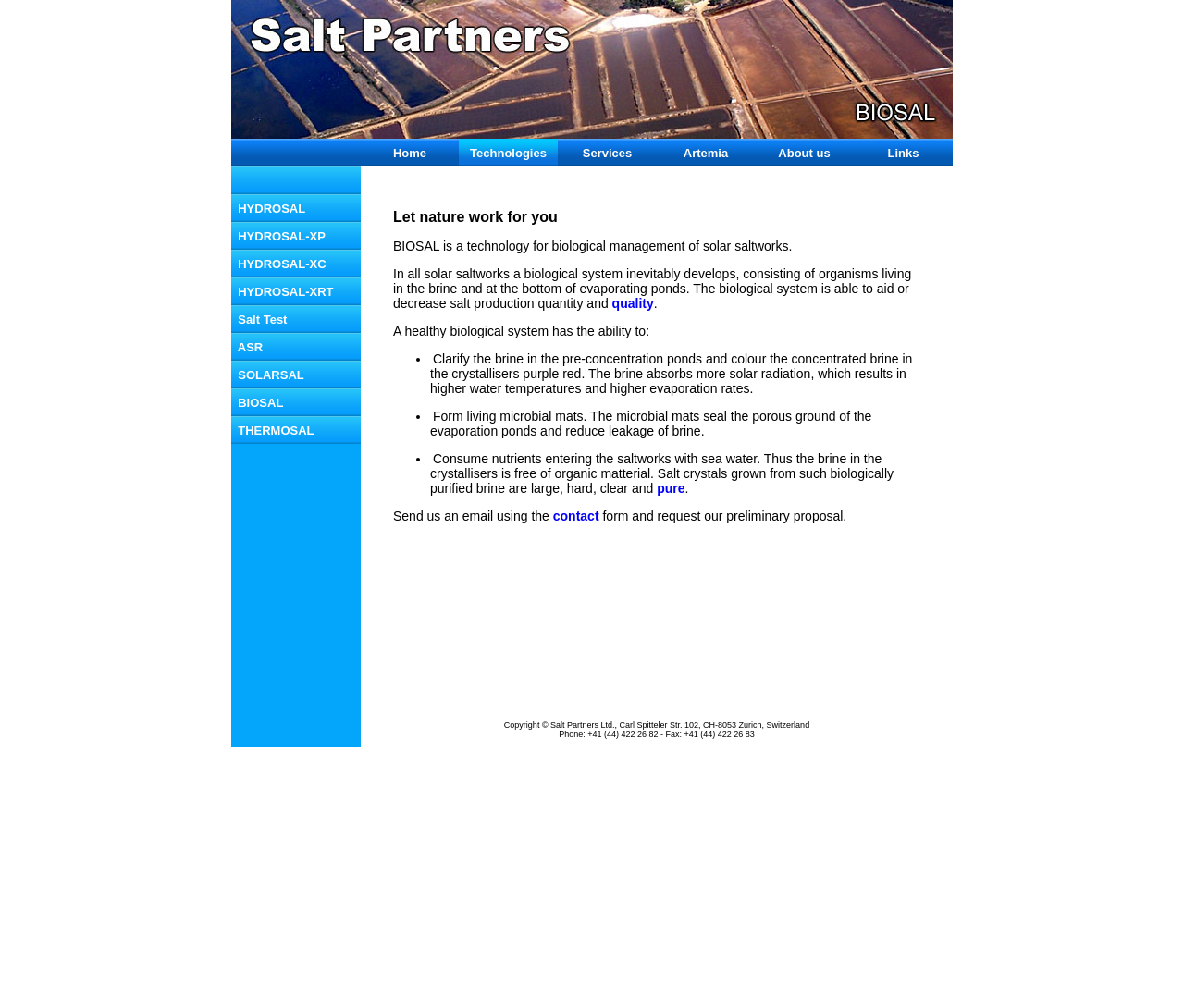How can I request a preliminary proposal?
Examine the screenshot and reply with a single word or phrase.

send an email using the contact form